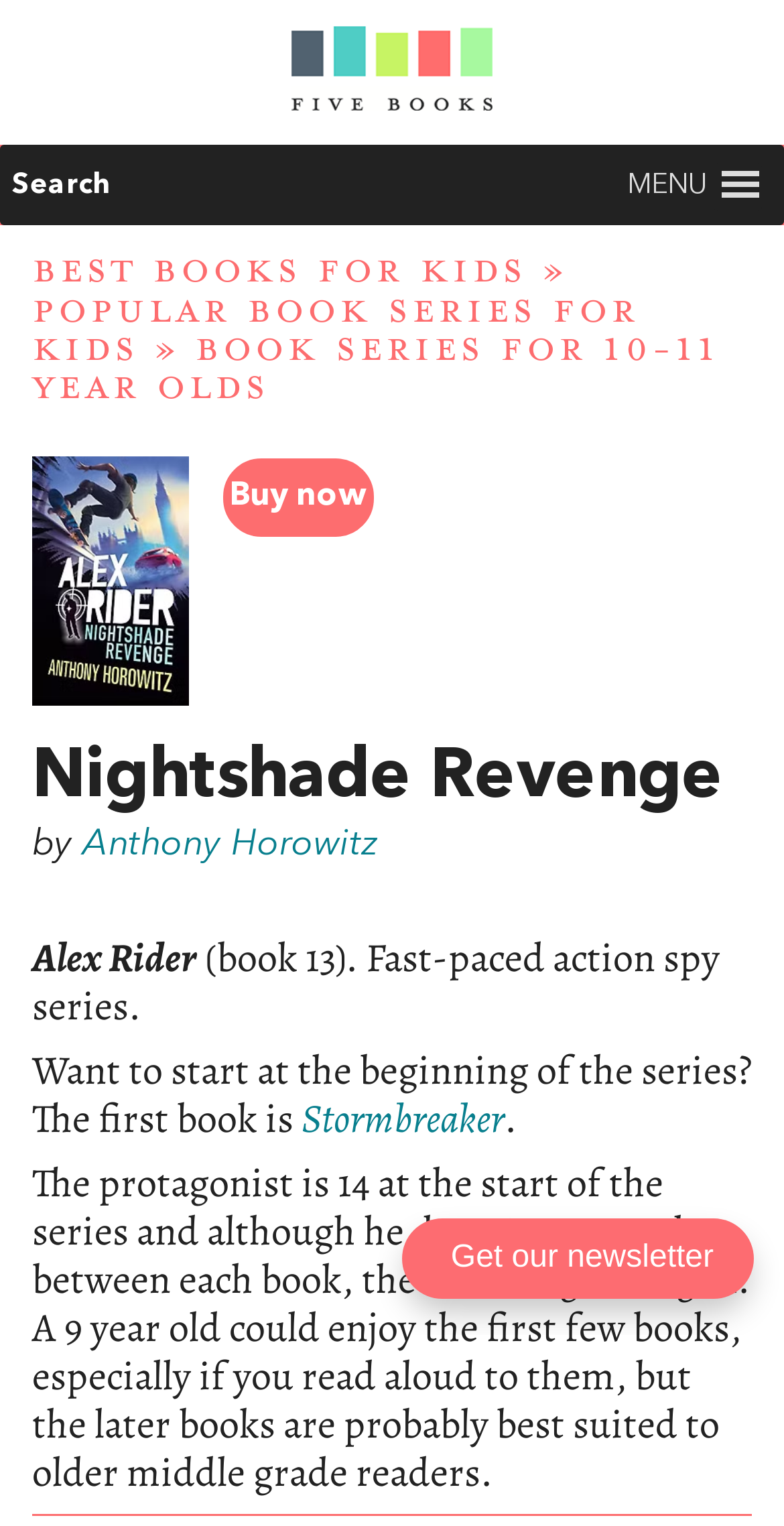Identify the bounding box for the given UI element using the description provided. Coordinates should be in the format (top-left x, top-left y, bottom-right x, bottom-right y) and must be between 0 and 1. Here is the description: Popular Book Series for Kids

[0.041, 0.189, 0.815, 0.243]